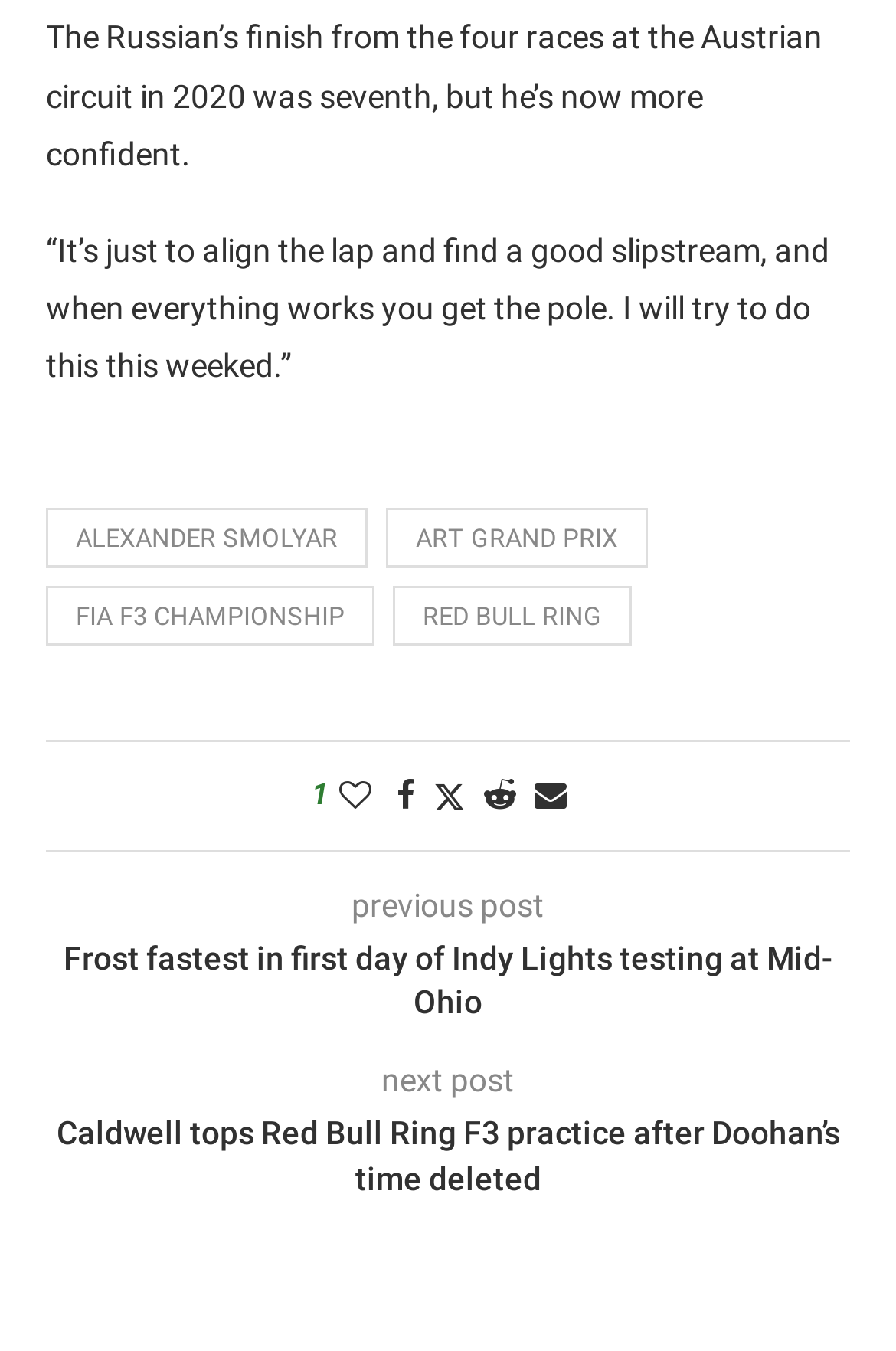Can you specify the bounding box coordinates for the region that should be clicked to fulfill this instruction: "Share this post on Facebook".

[0.442, 0.575, 0.463, 0.602]